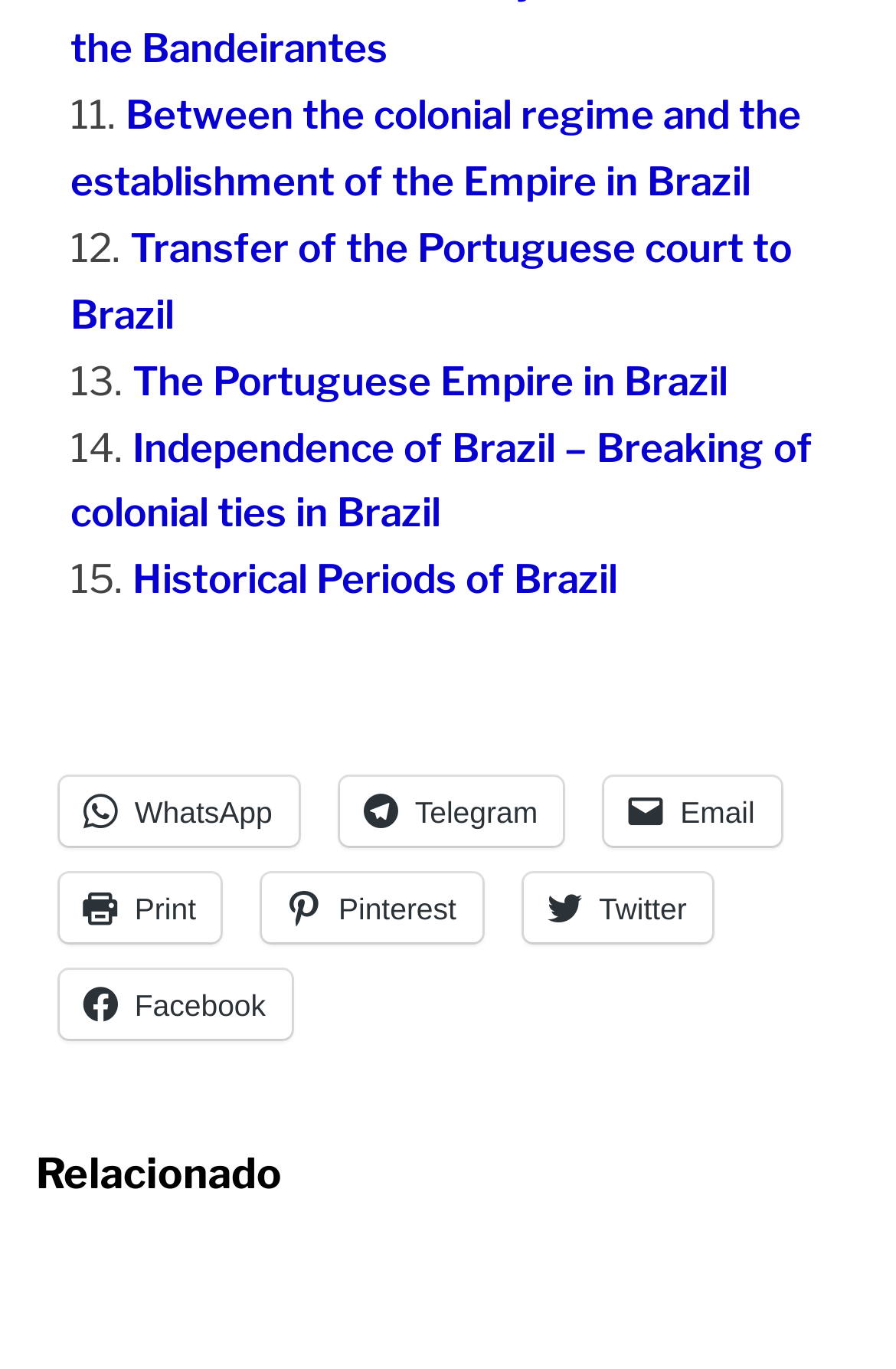What is the text above the social media links?
Give a one-word or short-phrase answer derived from the screenshot.

Relacionado